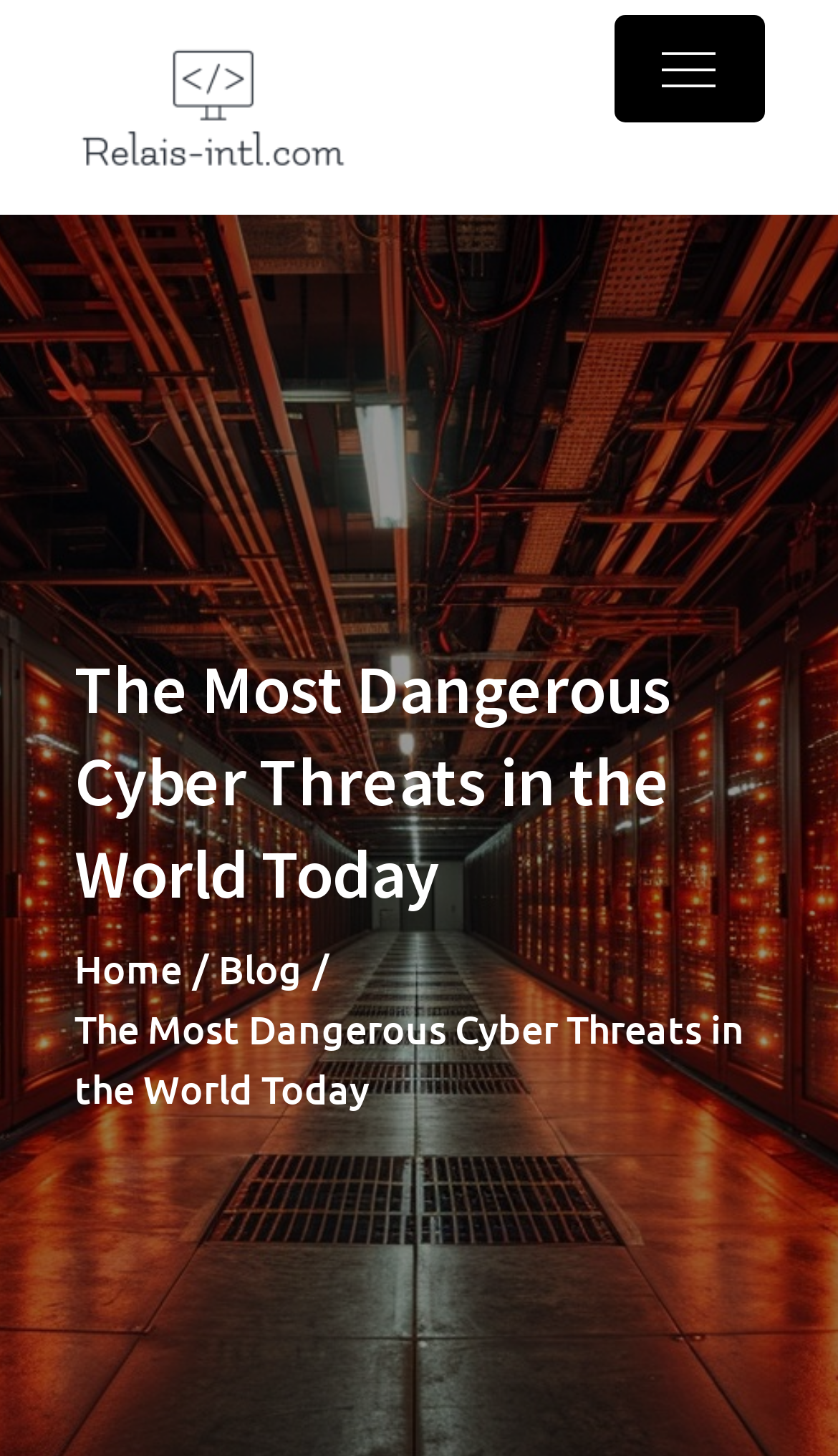Please determine the bounding box coordinates, formatted as (top-left x, top-left y, bottom-right x, bottom-right y), with all values as floating point numbers between 0 and 1. Identify the bounding box of the region described as: Home

[0.088, 0.647, 0.217, 0.681]